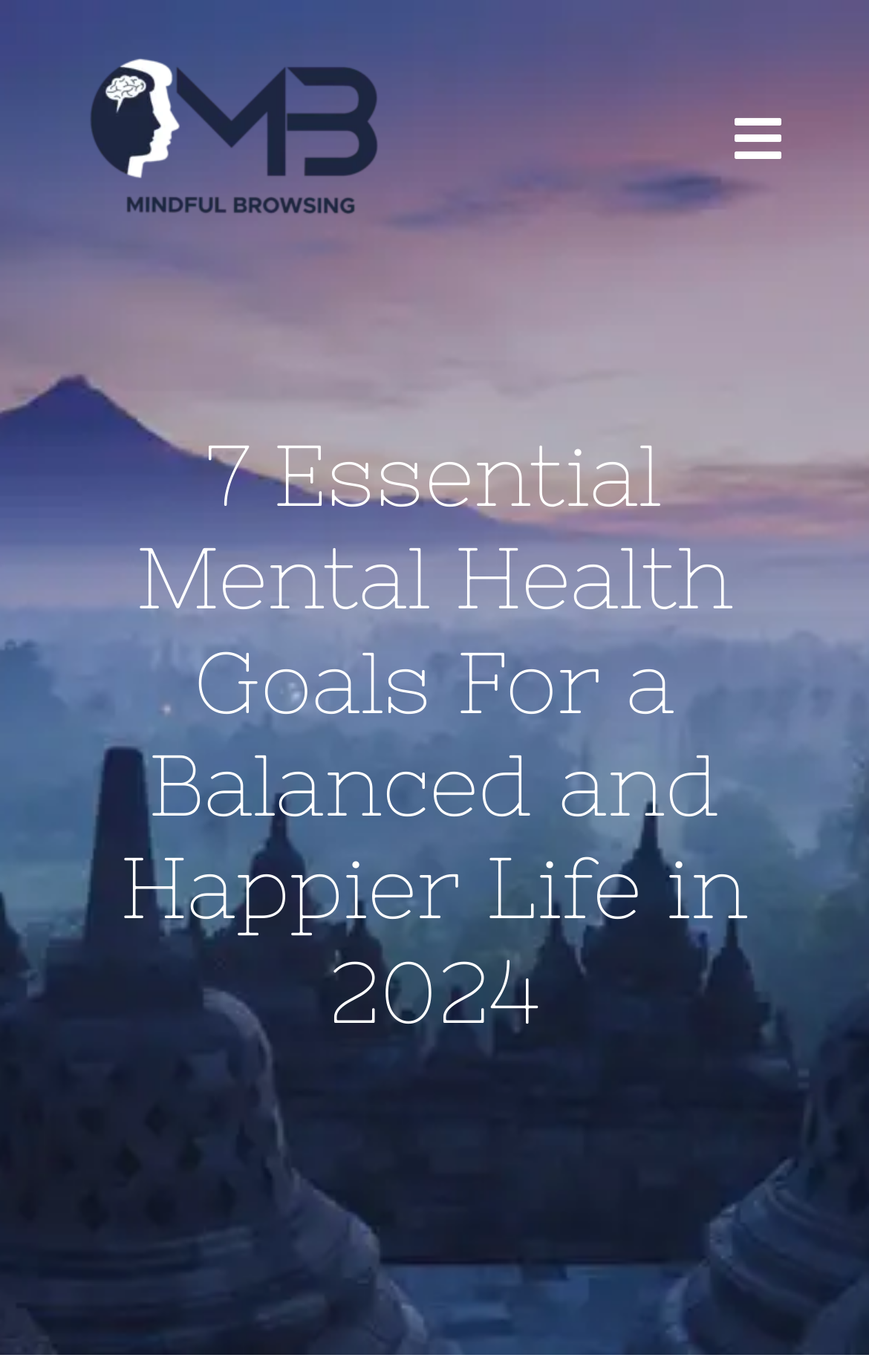Determine the bounding box coordinates for the HTML element described here: "Mindfulness".

[0.0, 0.28, 1.0, 0.385]